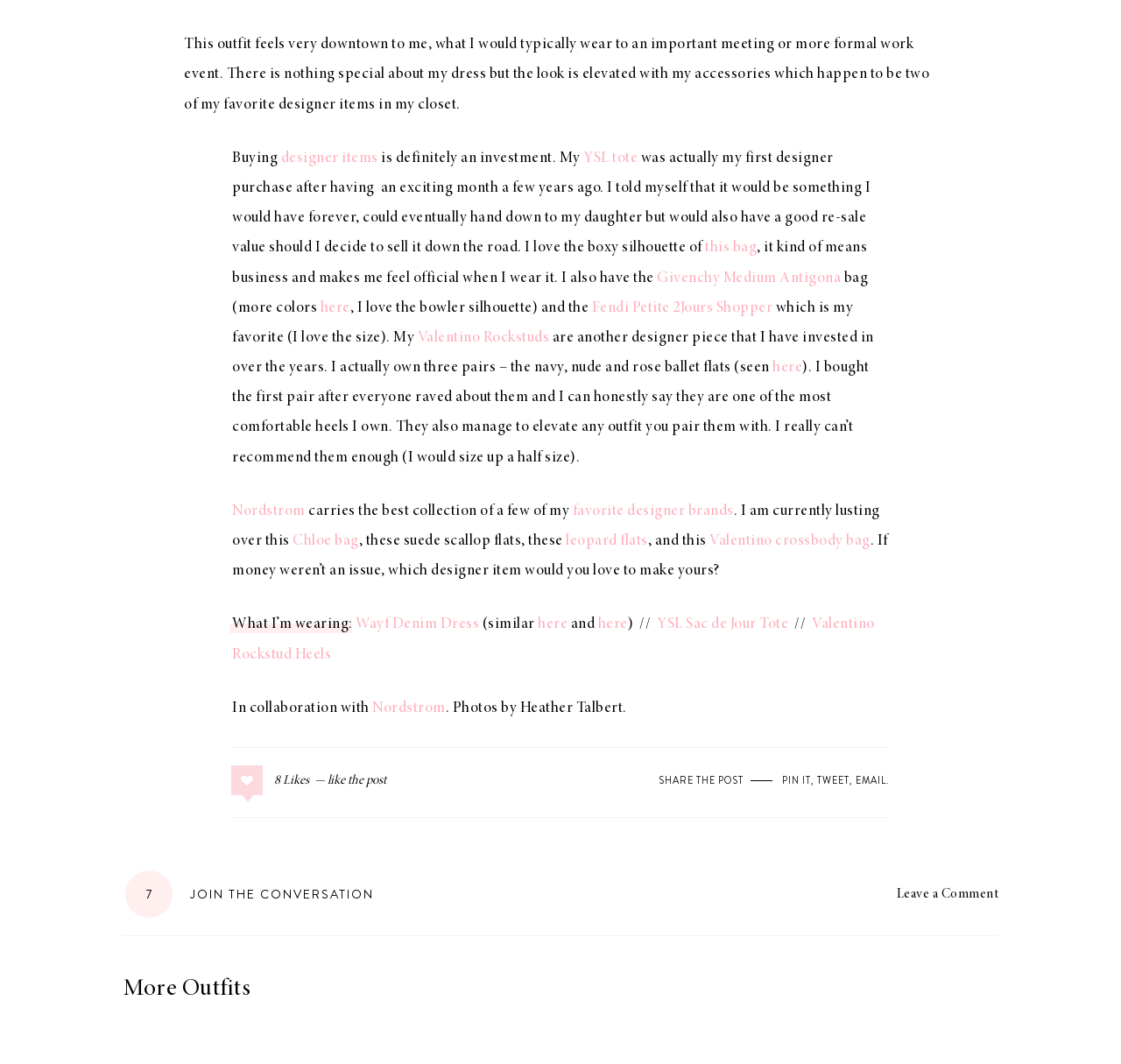Locate the bounding box coordinates of the segment that needs to be clicked to meet this instruction: "Read more about 'YSL tote'".

[0.52, 0.141, 0.569, 0.156]